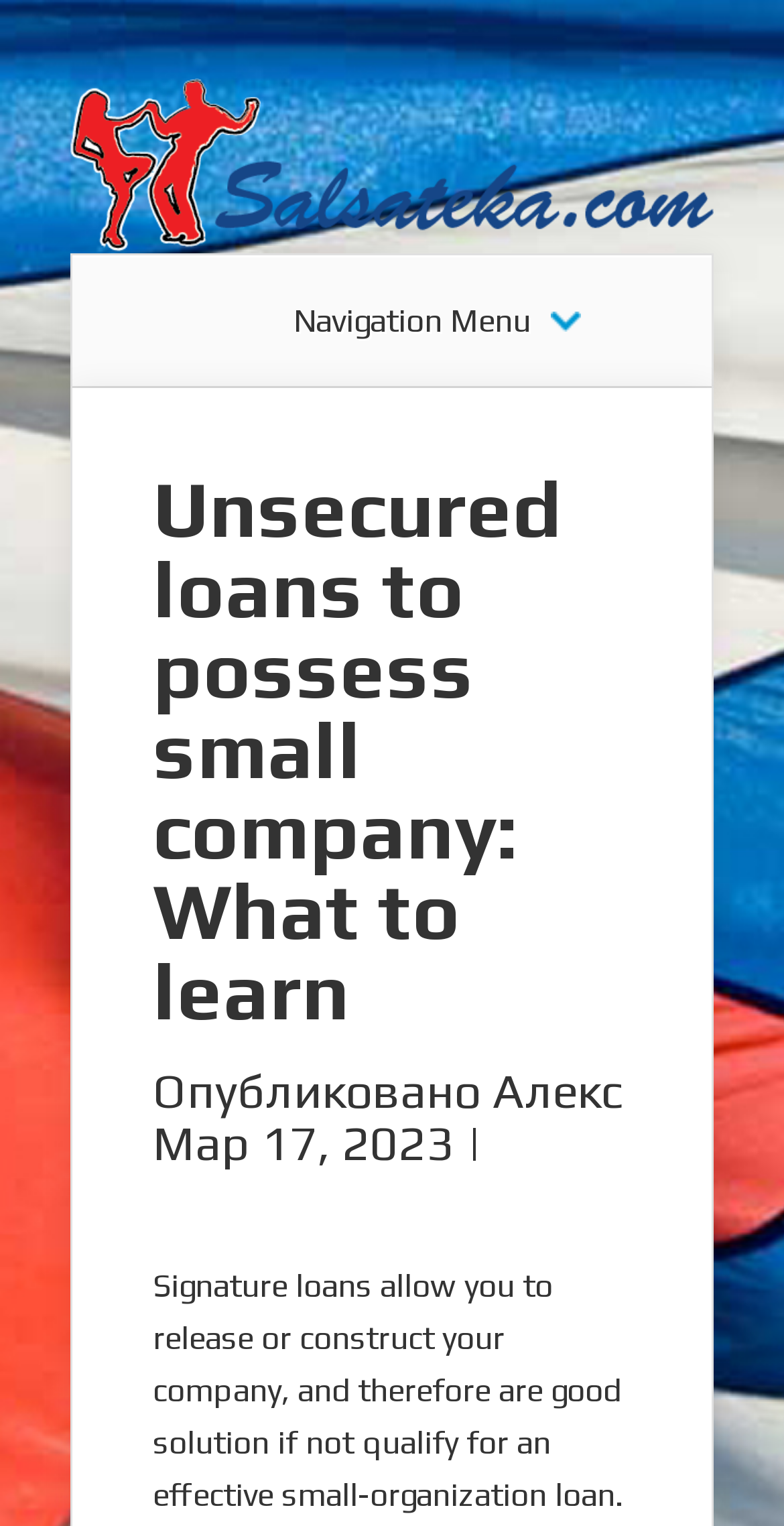Create a detailed narrative of the webpage’s visual and textual elements.

The webpage appears to be a blog post or article about unsecured loans for small businesses. At the top-left corner, there is a logo image with the text "Salsateka — сальса в Одессе, Украине и мире." which is also a clickable link. 

Below the logo, there is a navigation menu link. The main content of the webpage starts with a heading that reads "Unsecured loans to possess small company: What to learn". 

Under the heading, there is a published date "Мар 17, 2023" and the author's name "Алекс" which is a clickable link. The main article content is not explicitly mentioned in the accessibility tree, but it is likely to be below the published date and author information. 

On the right side of the published date and author information, there is an iframe element, which may contain additional content or advertisements. Overall, the webpage has a simple layout with a clear heading and basic metadata about the article.